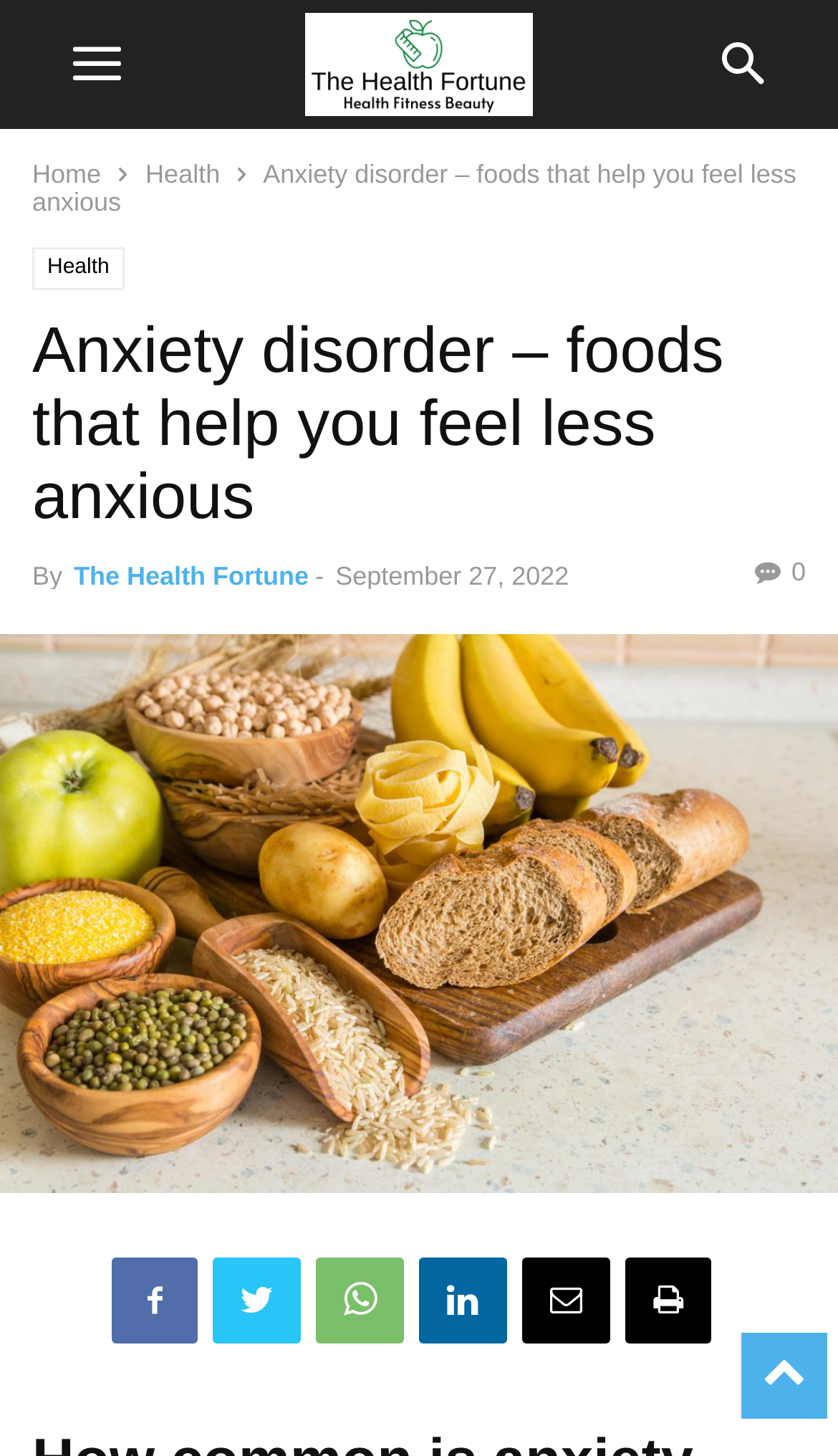Identify the main heading of the webpage and provide its text content.

Anxiety disorder – foods that help you feel less anxious